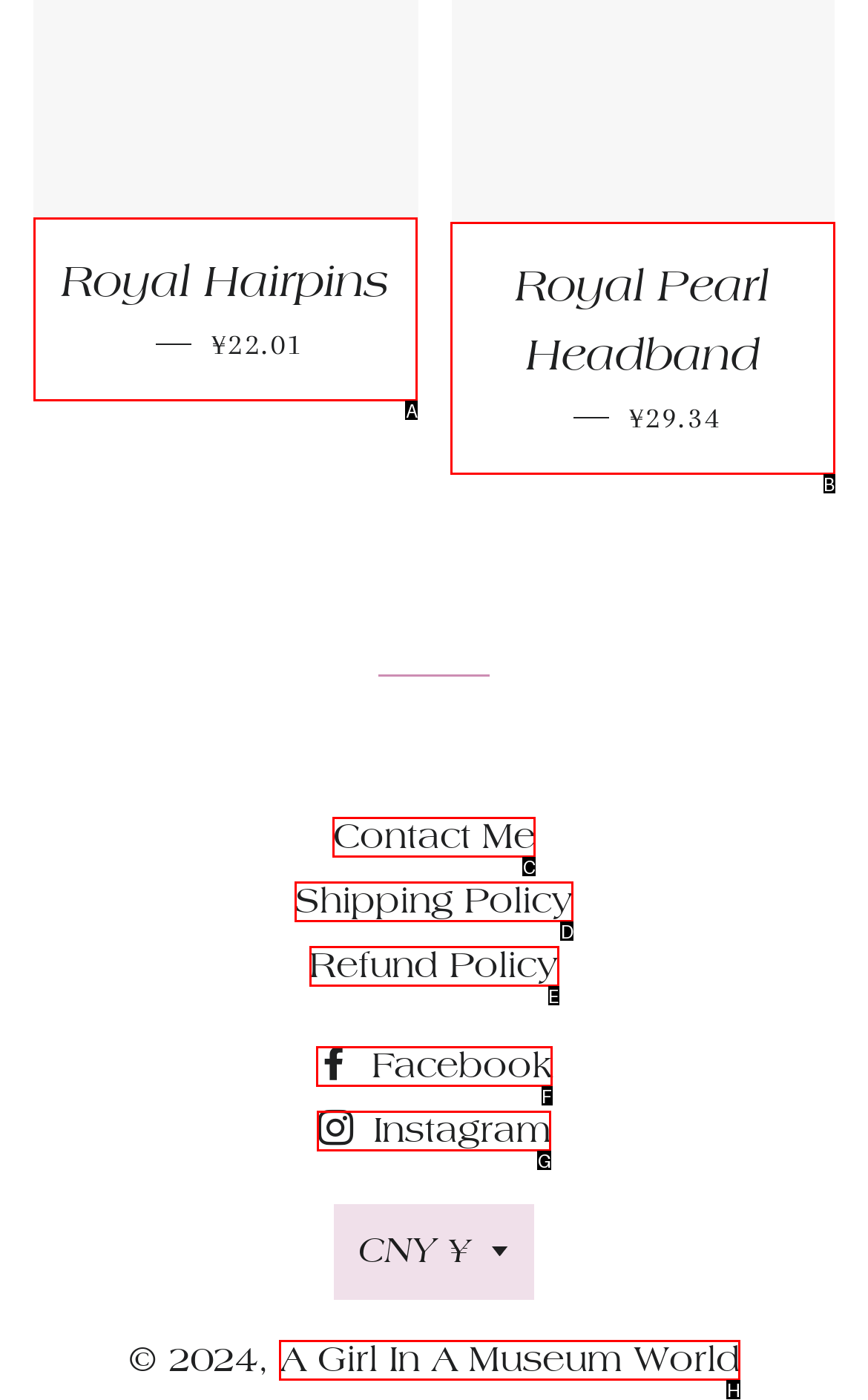From the options presented, which lettered element matches this description: Facebook
Reply solely with the letter of the matching option.

F